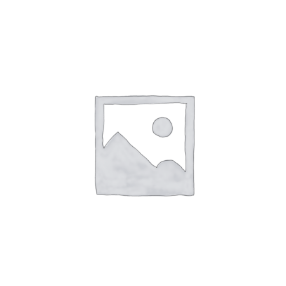Please provide a comprehensive answer to the question below using the information from the image: What type of learners does the Braillette Board support?

The image and its description explicitly state that the Braillette Board is designed for individuals with visual impairments, indicating that it is a specialized educational tool for this specific group of learners.